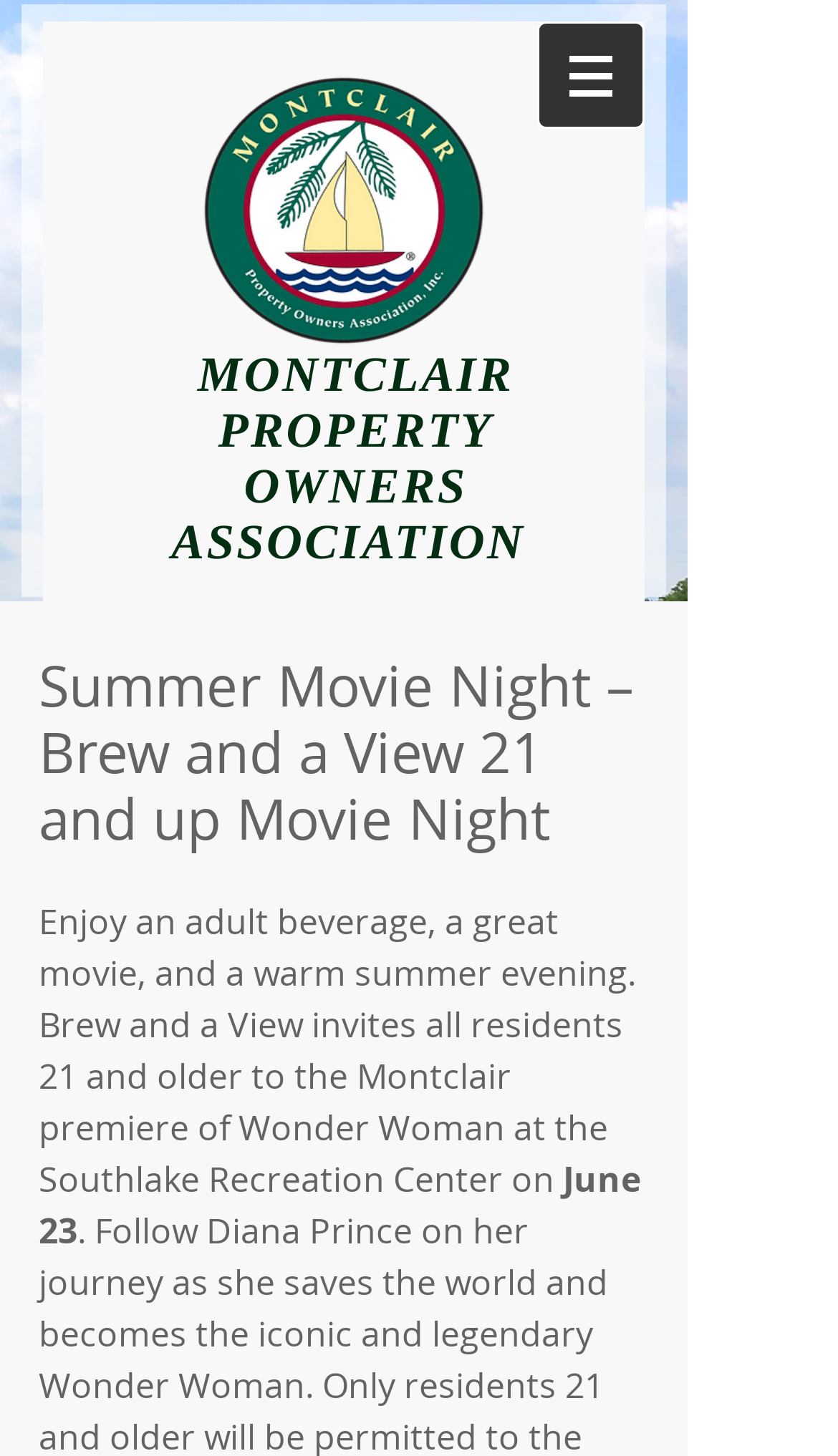Produce an extensive caption that describes everything on the webpage.

The webpage is about a summer movie night event organized by the Montclair Property Owners Association. At the top left corner, there is a logo of the association, which is an image of "MPOA LOGO COLOR.png". Next to the logo, the association's name "MONTCLAIR PROPERTY OWNERS ASSOCIATION" is displayed in a heading.

On the top right corner, there is a navigation menu labeled "Site", which is a button that can be expanded to show a menu. The button has an icon, but its description is not provided.

Below the navigation menu, the main content of the webpage is presented. The title of the event "Summer Movie Night – Brew and a View 21 and up Movie Night" is displayed in a heading. 

The event description is provided in two paragraphs. The first paragraph invites residents 21 and older to the Montclair premiere of Wonder Woman at the Southlake Recreation Center on a warm summer evening, where they can enjoy an adult beverage and a great movie. The second paragraph specifies the date of the event, which is June 23.